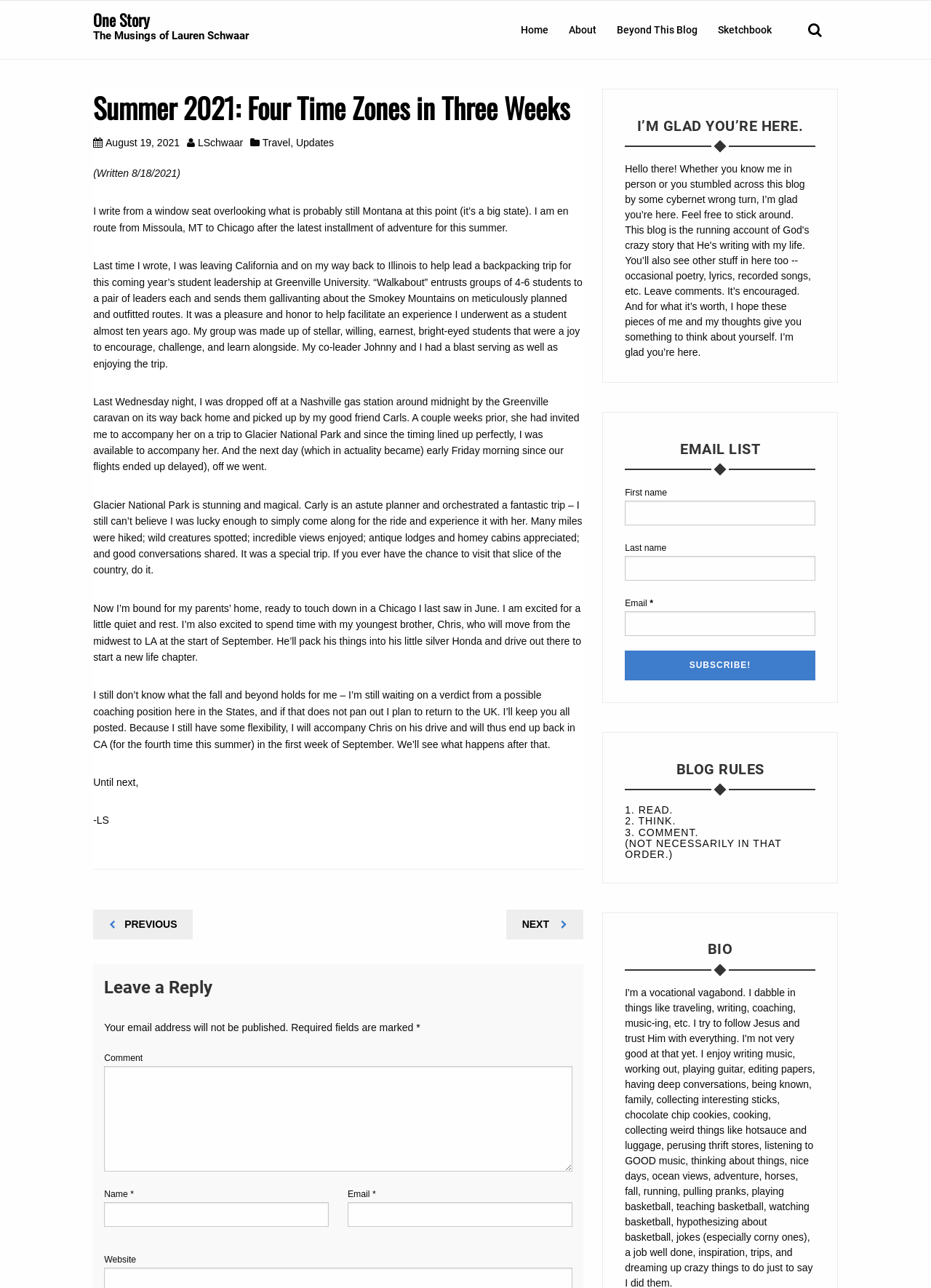Please identify the bounding box coordinates of the element that needs to be clicked to execute the following command: "Click on the 'NEXT POST' link". Provide the bounding box using four float numbers between 0 and 1, formatted as [left, top, right, bottom].

[0.543, 0.706, 0.626, 0.729]